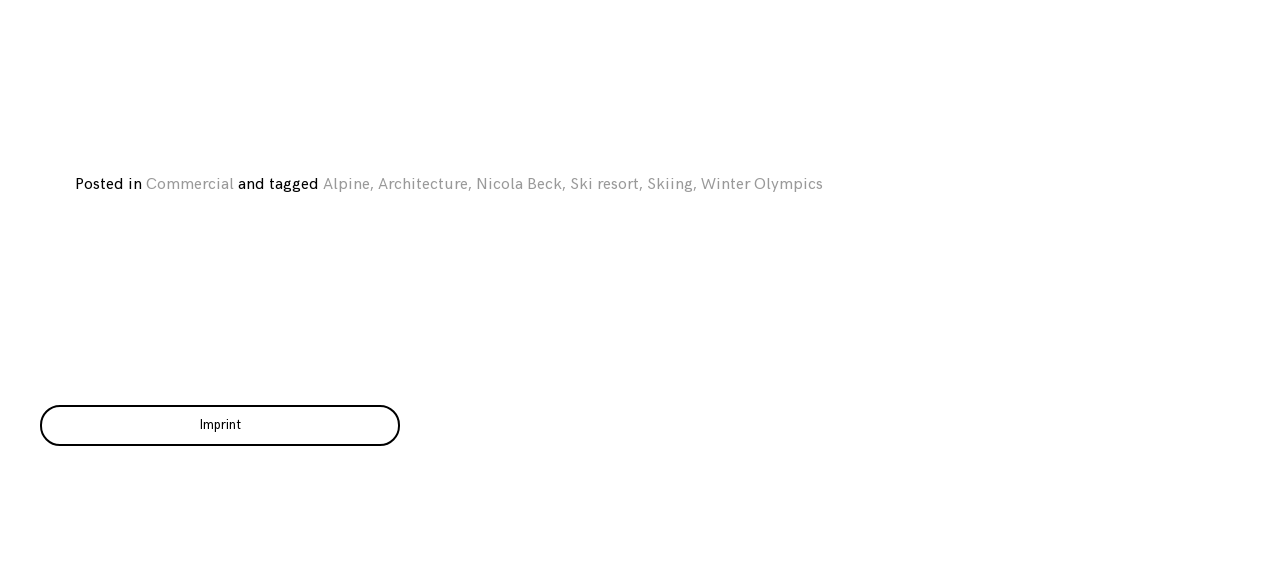Bounding box coordinates are specified in the format (top-left x, top-left y, bottom-right x, bottom-right y). All values are floating point numbers bounded between 0 and 1. Please provide the bounding box coordinate of the region this sentence describes: Alpine

[0.252, 0.329, 0.289, 0.361]